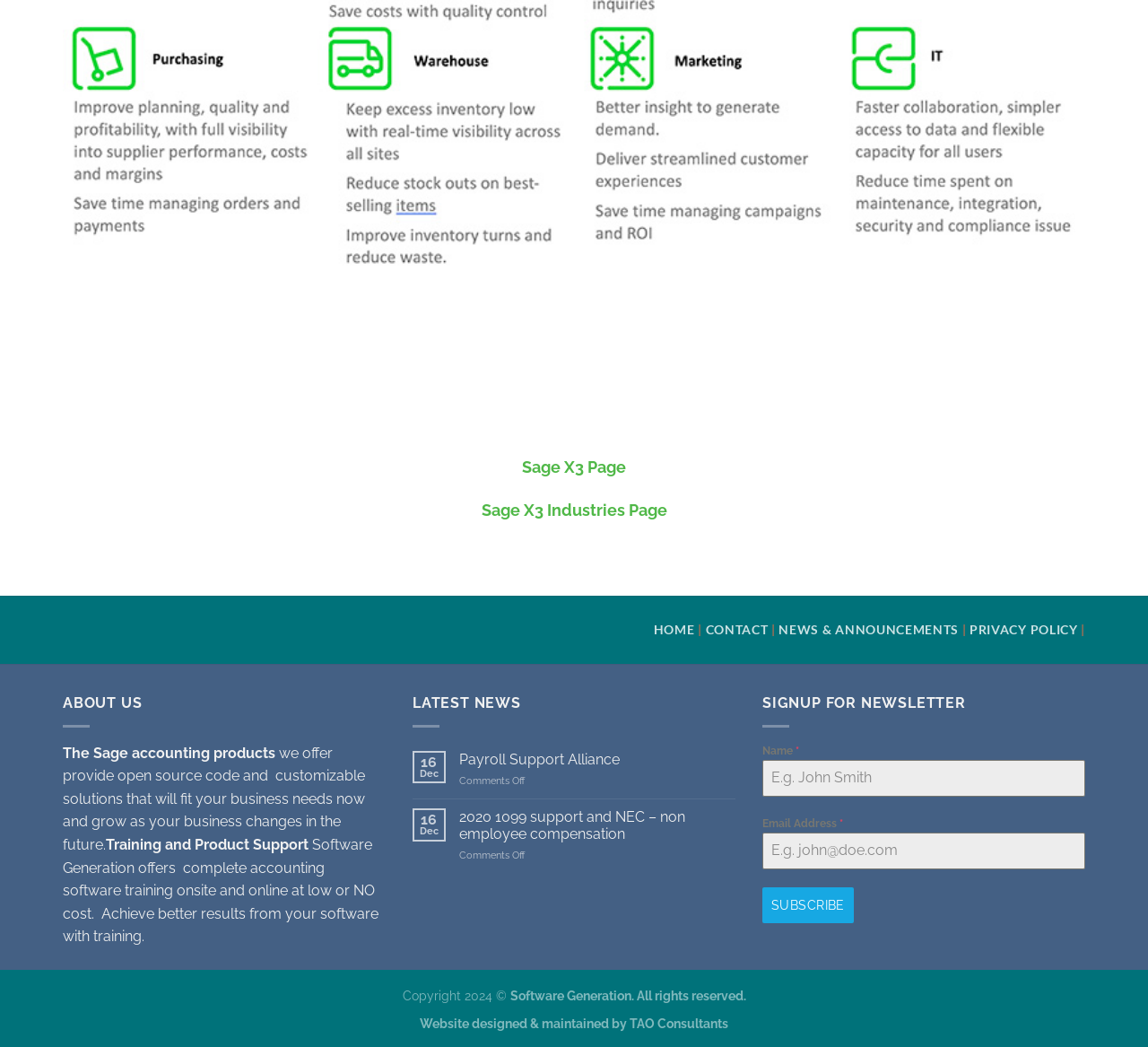Identify the bounding box coordinates necessary to click and complete the given instruction: "Read about Payroll Support Alliance".

[0.4, 0.717, 0.641, 0.733]